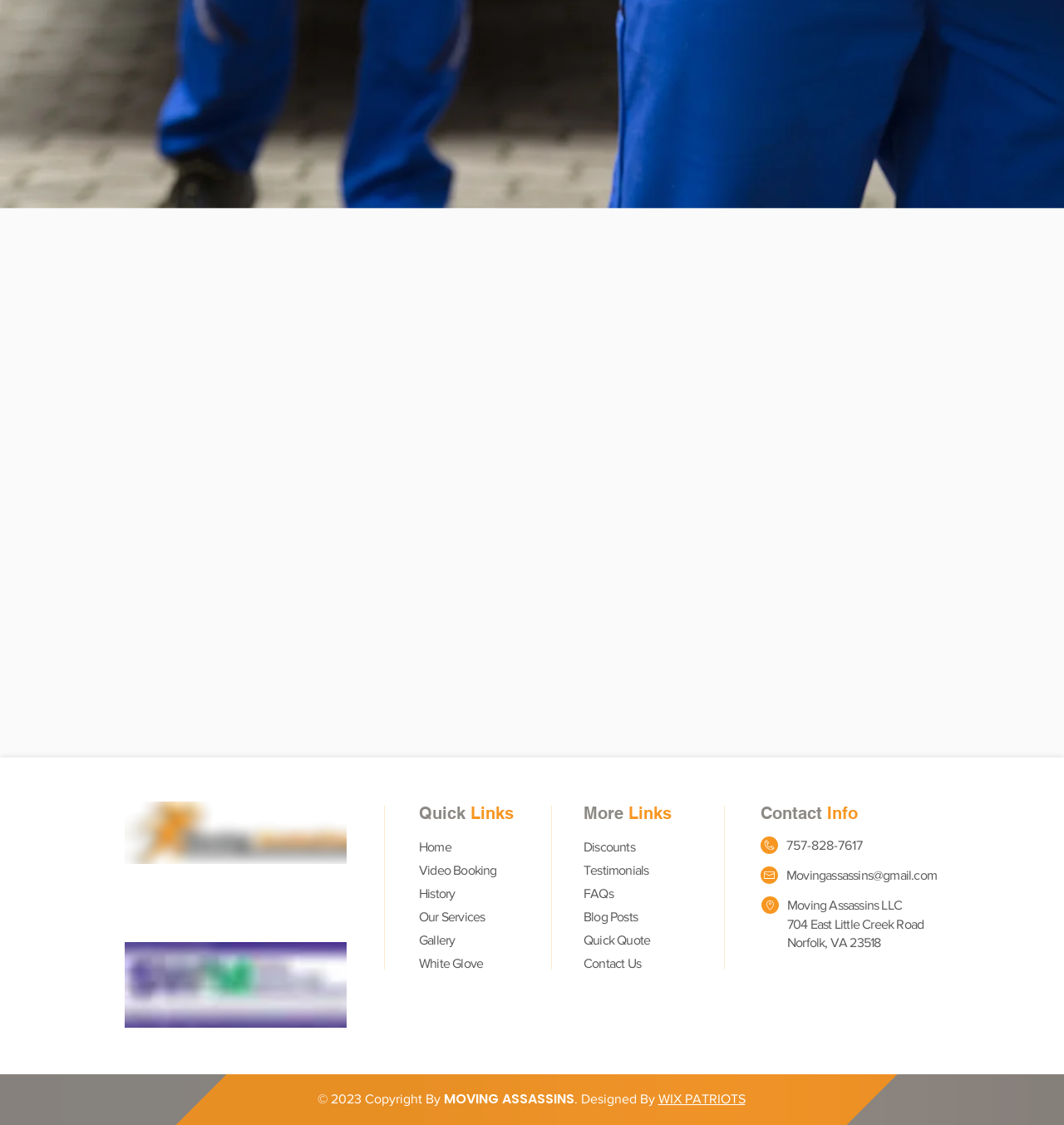Please locate the bounding box coordinates of the region I need to click to follow this instruction: "Click on the 'Video Booking' link".

[0.394, 0.767, 0.467, 0.78]